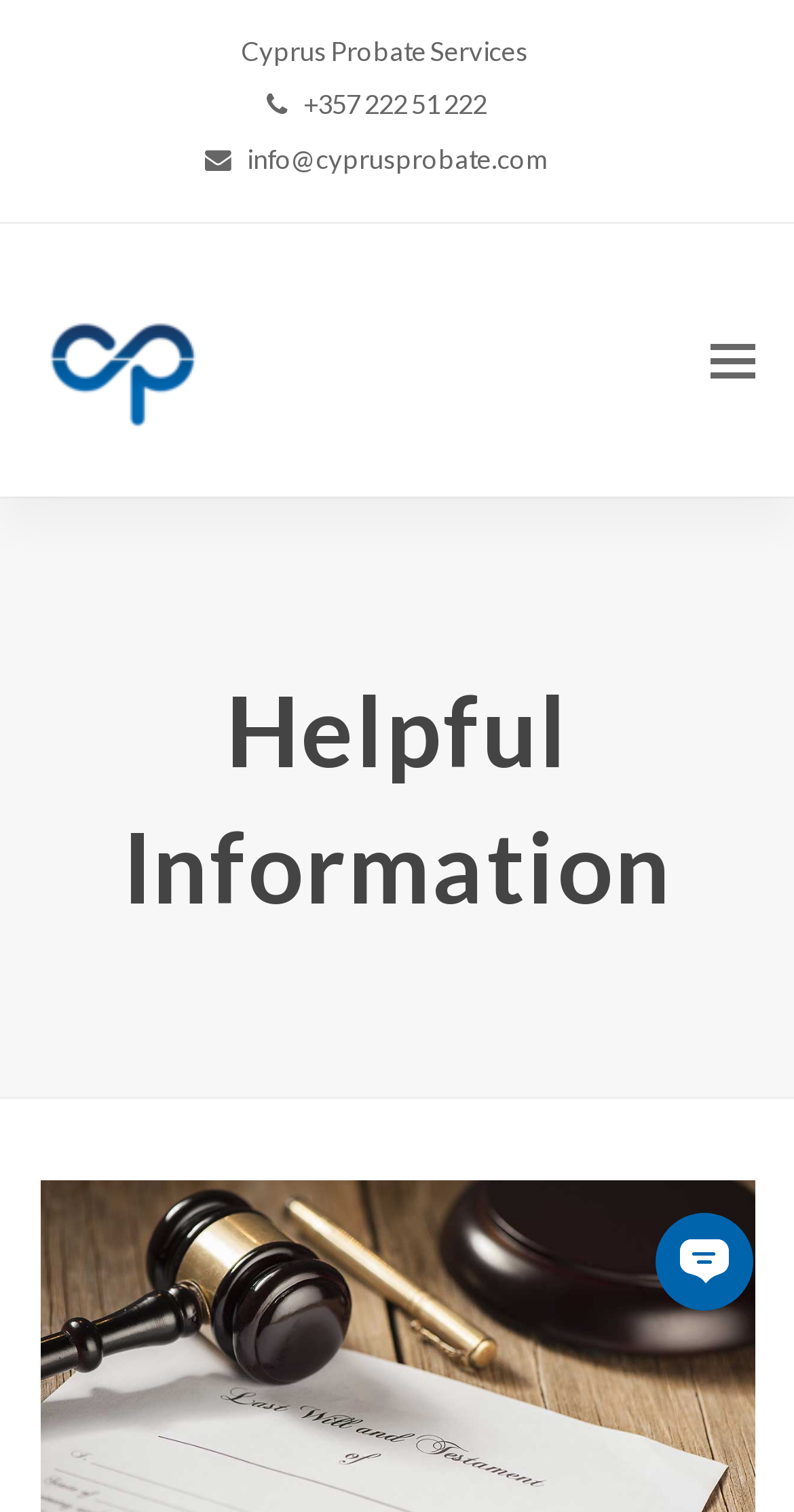Create a detailed narrative describing the layout and content of the webpage.

The webpage is about contesting a Cyprus Will, with a focus on Cyprus Probate Services. At the top-left corner, there is a header with the company name "Cyprus Probate Services" and contact information, including a phone number "+357 222 51 222" and an email address "info@cyprusprobate.com". 

Below the header, there is a table with a logo of "Cyprus Probate Lawyers" on the left side, which is also a clickable link. On the top-right corner, there is a button to toggle the mobile menu. 

The main content of the webpage is divided into sections, with a header titled "Helpful Information" located at the top-center of the page. The content of this section is not specified, but it likely provides useful information related to contesting a Cyprus Will.

At the bottom-right corner of the page, there is an iframe, possibly containing a chat bubble or a messenger service.